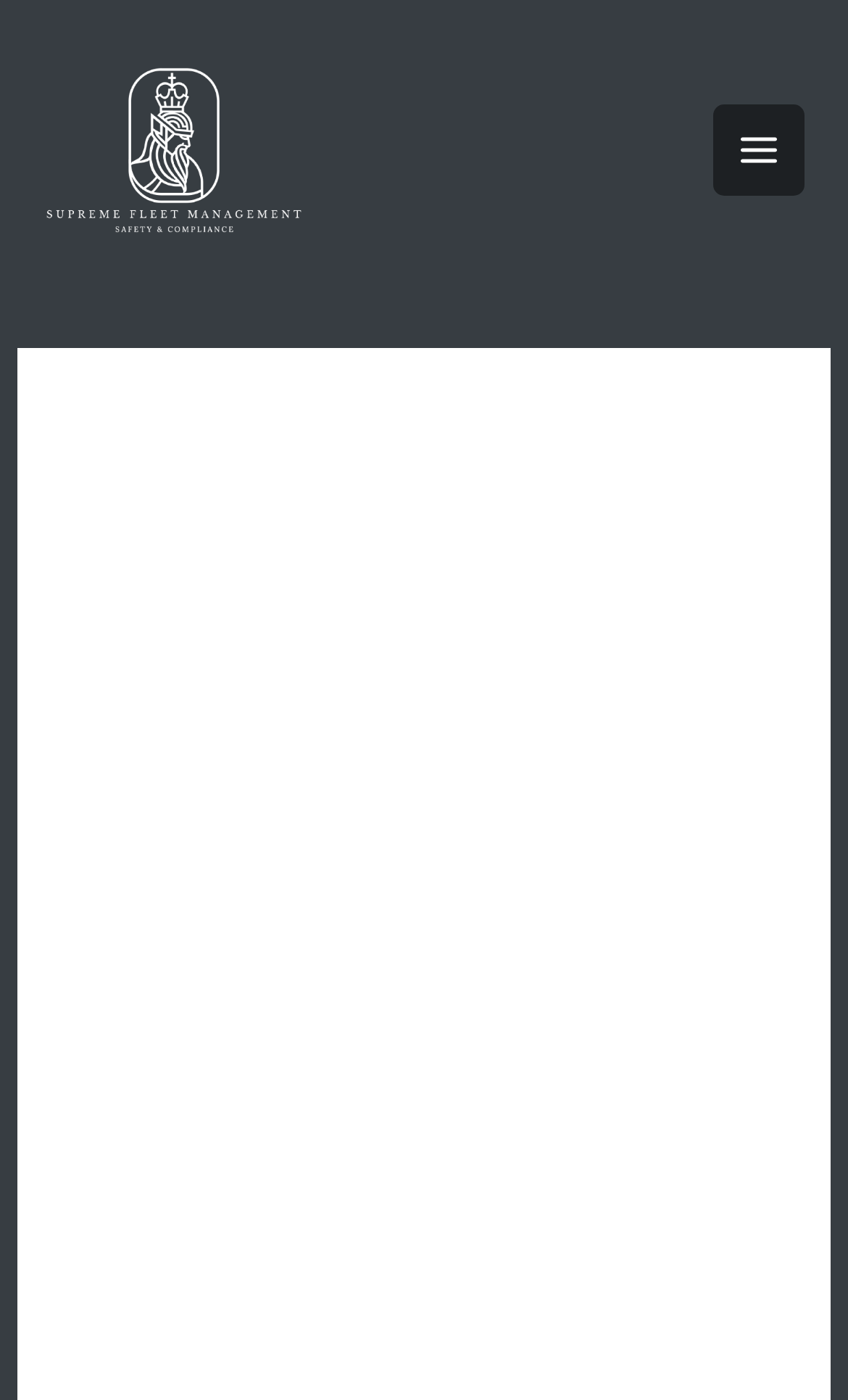What is the category of the software?
Please answer the question with as much detail and depth as you can.

The software is called Picture Collage Maker and is used to create picture collages, which falls under the category of photo editing software.